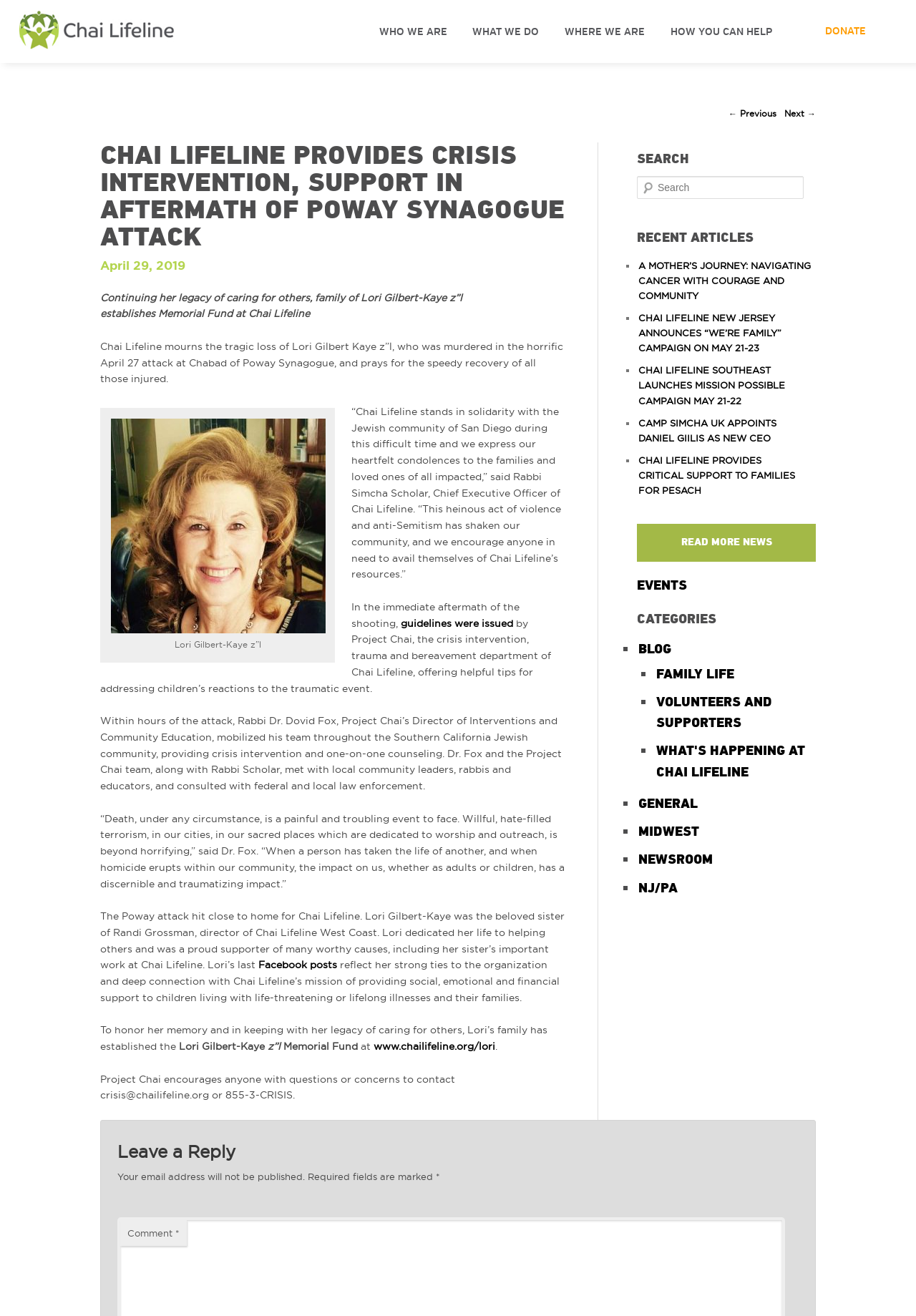Provide the bounding box coordinates for the area that should be clicked to complete the instruction: "Click on the 'EVENTS' link".

[0.695, 0.438, 0.75, 0.451]